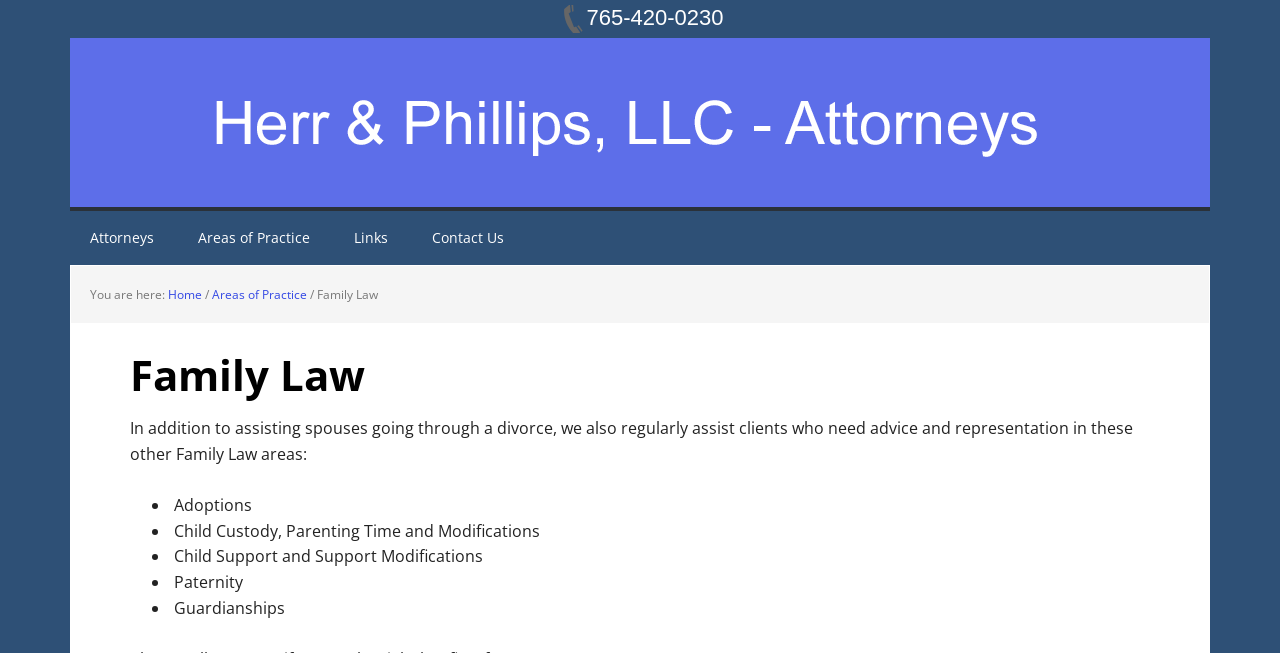Give a one-word or short-phrase answer to the following question: 
What is the current page in the breadcrumb trail?

Family Law